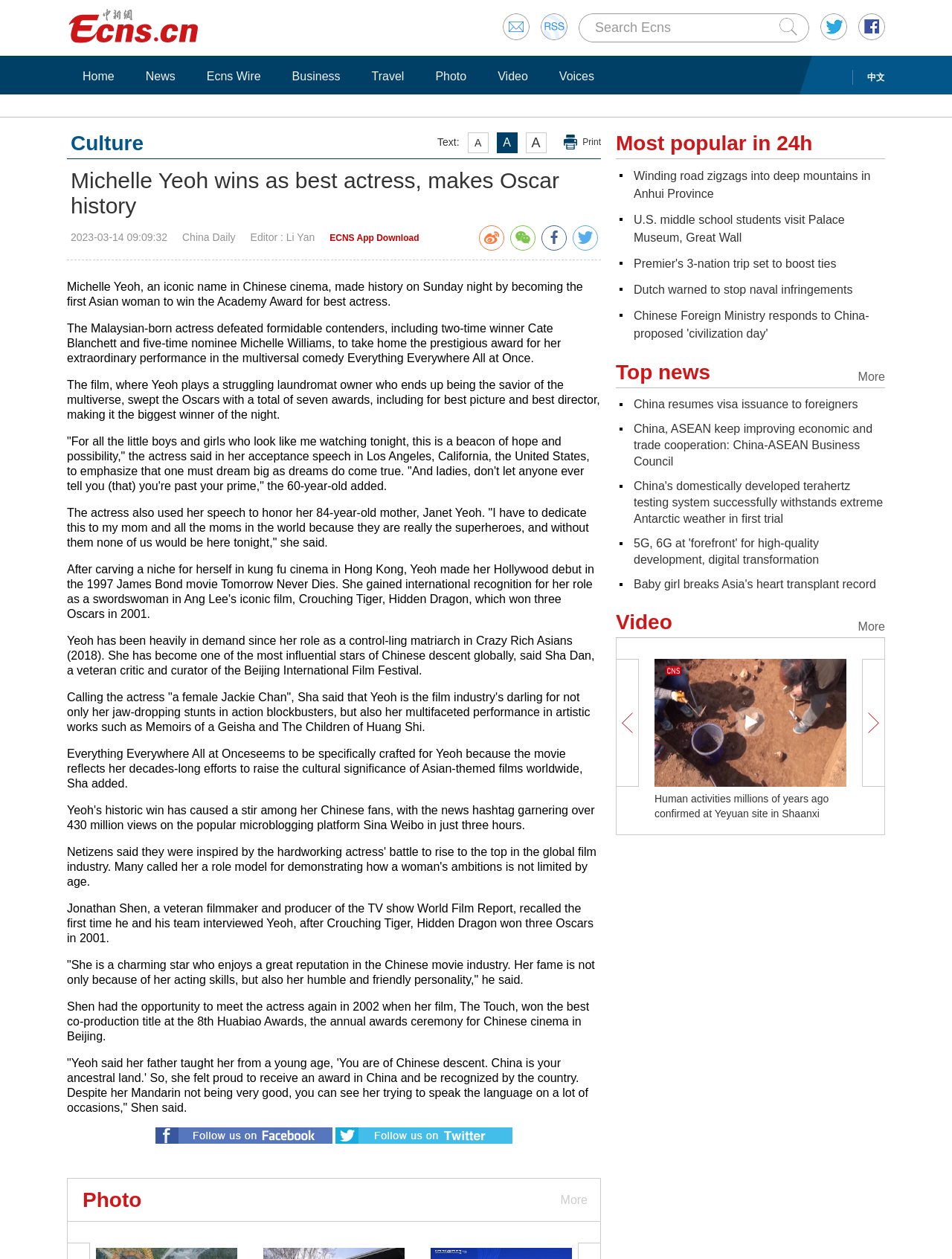Determine the bounding box of the UI element mentioned here: "Ecns Wire". The coordinates must be in the format [left, top, right, bottom] with values ranging from 0 to 1.

[0.208, 0.054, 0.283, 0.067]